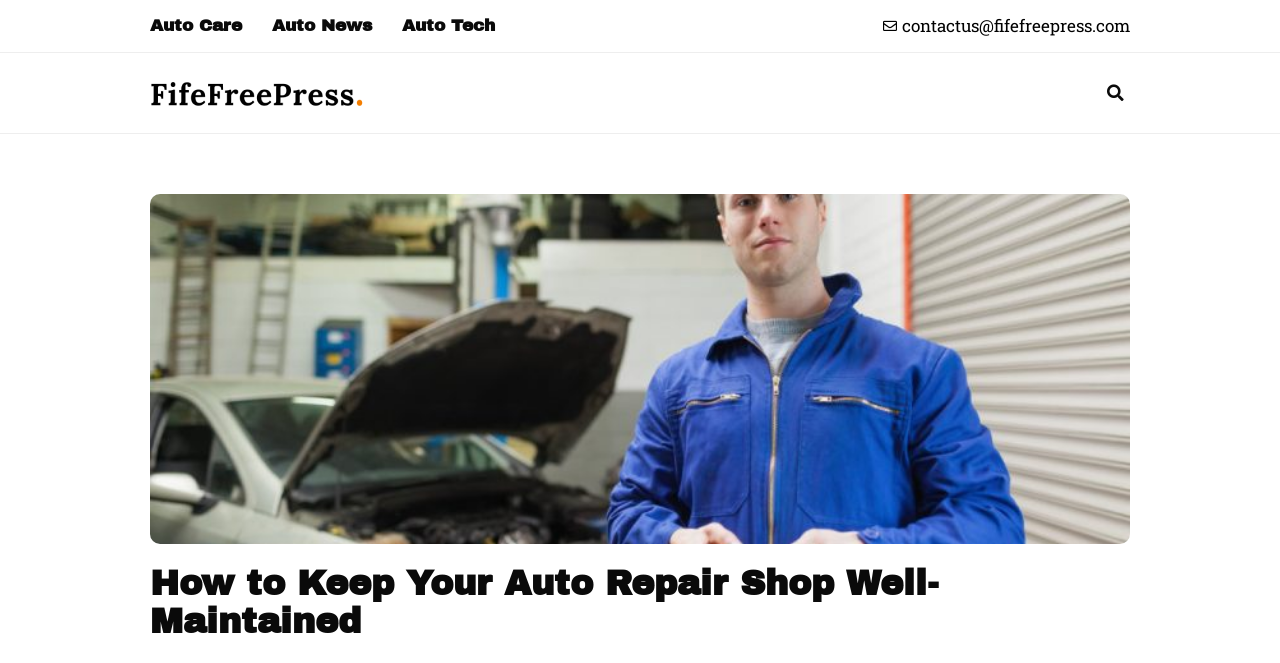What is the topic of the main image on the webpage?
Based on the image, answer the question with as much detail as possible.

I identified the main image by looking at the image element with the largest bounding box, which is [0.117, 0.293, 0.883, 0.821]. The description of this image is 'a car mechanic', indicating that the topic of the image is related to car repair.